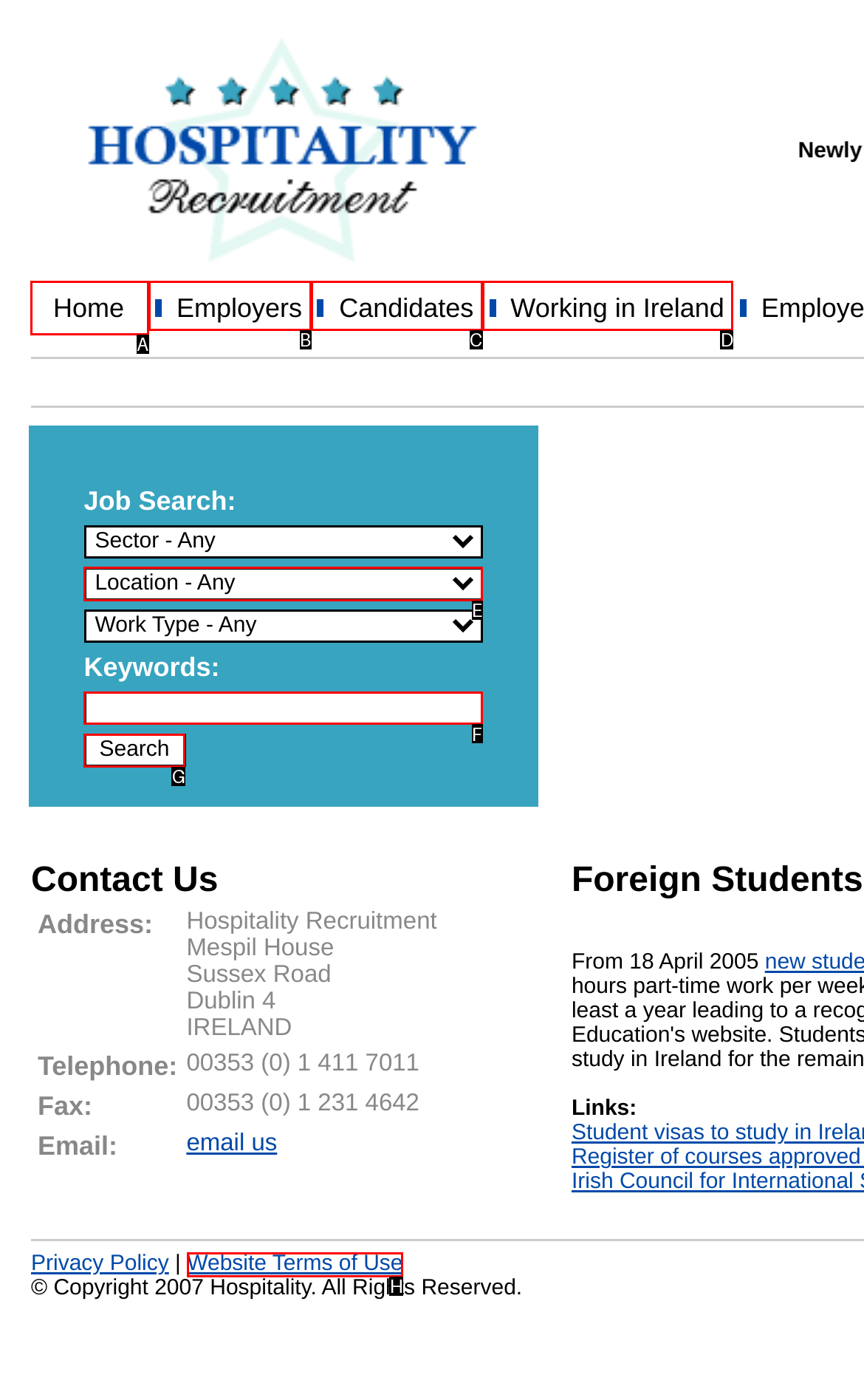Identify the letter that best matches this UI element description: Employers
Answer with the letter from the given options.

B